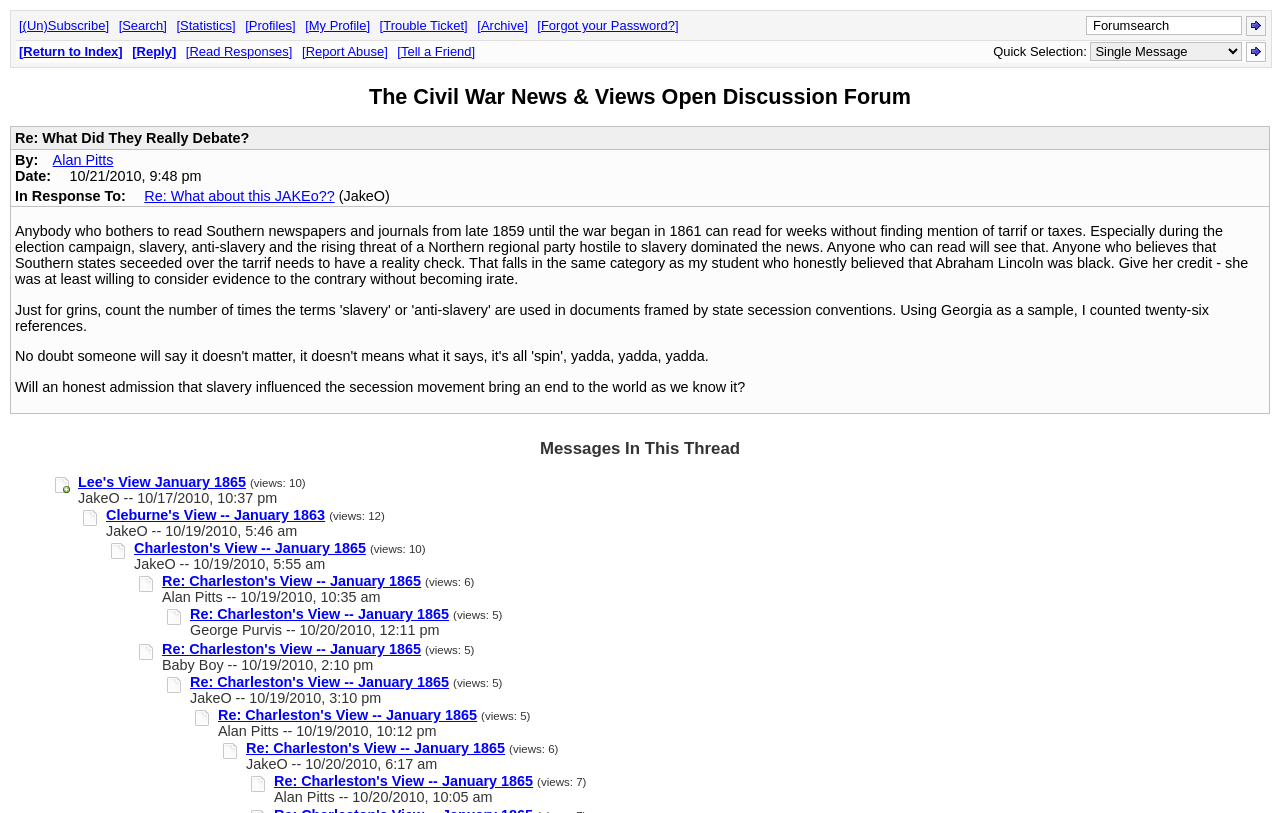Please find the bounding box coordinates of the element that must be clicked to perform the given instruction: "View the statistics". The coordinates should be four float numbers from 0 to 1, i.e., [left, top, right, bottom].

[0.138, 0.022, 0.184, 0.041]